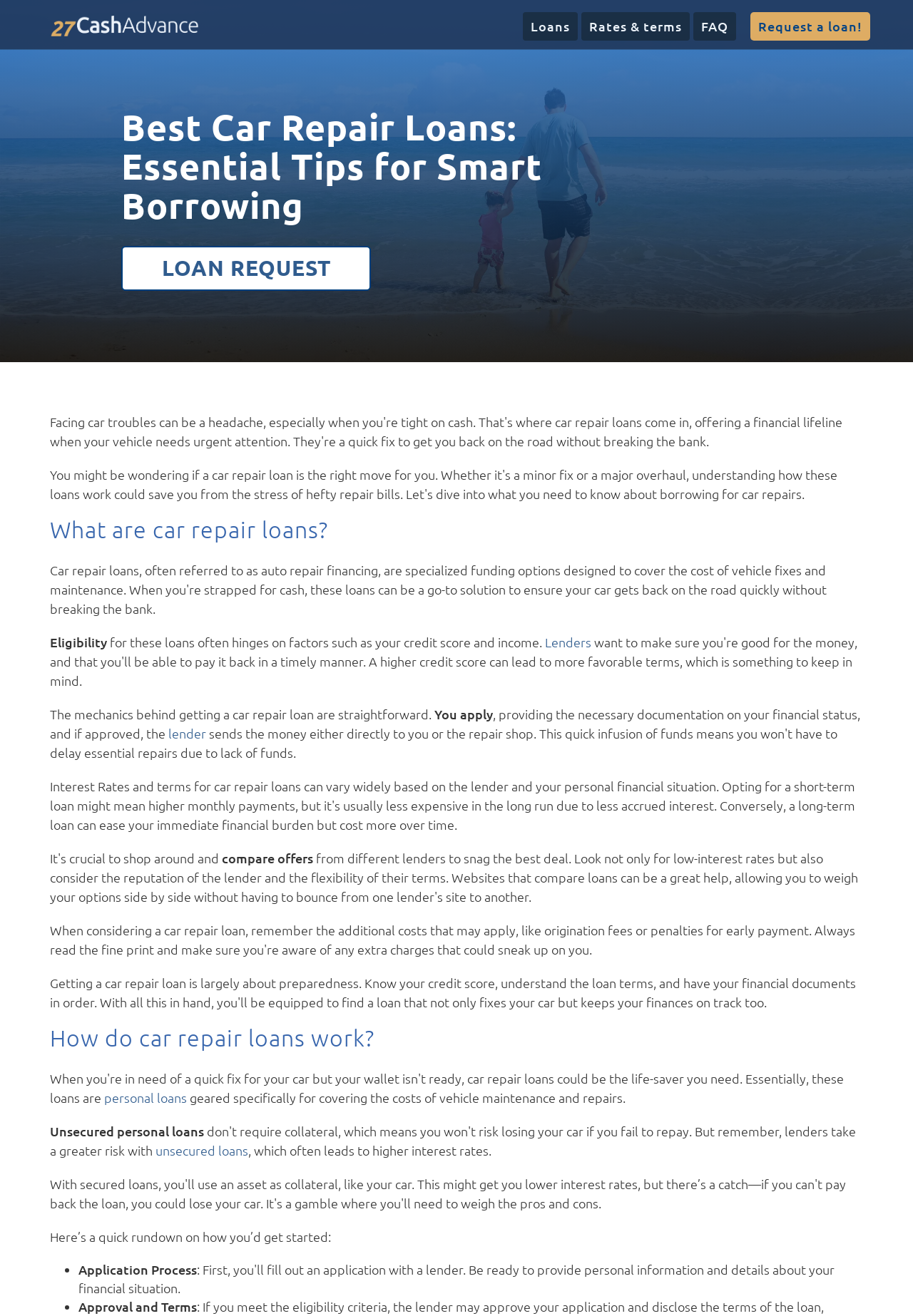Please determine the bounding box coordinates of the area that needs to be clicked to complete this task: 'Check out 'LOAN REQUEST''. The coordinates must be four float numbers between 0 and 1, formatted as [left, top, right, bottom].

[0.133, 0.187, 0.602, 0.221]